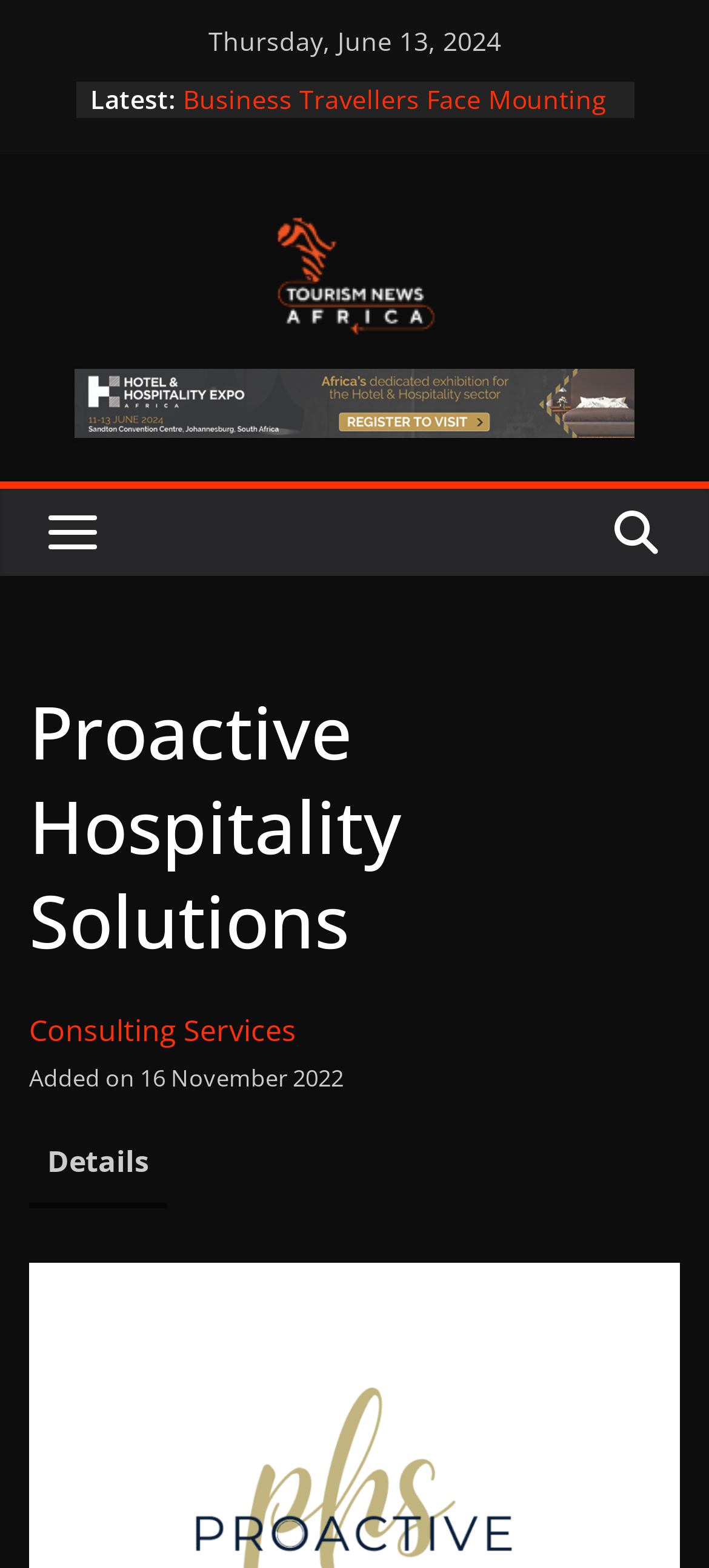Show the bounding box coordinates of the region that should be clicked to follow the instruction: "Read the latest news."

[0.127, 0.052, 0.247, 0.074]